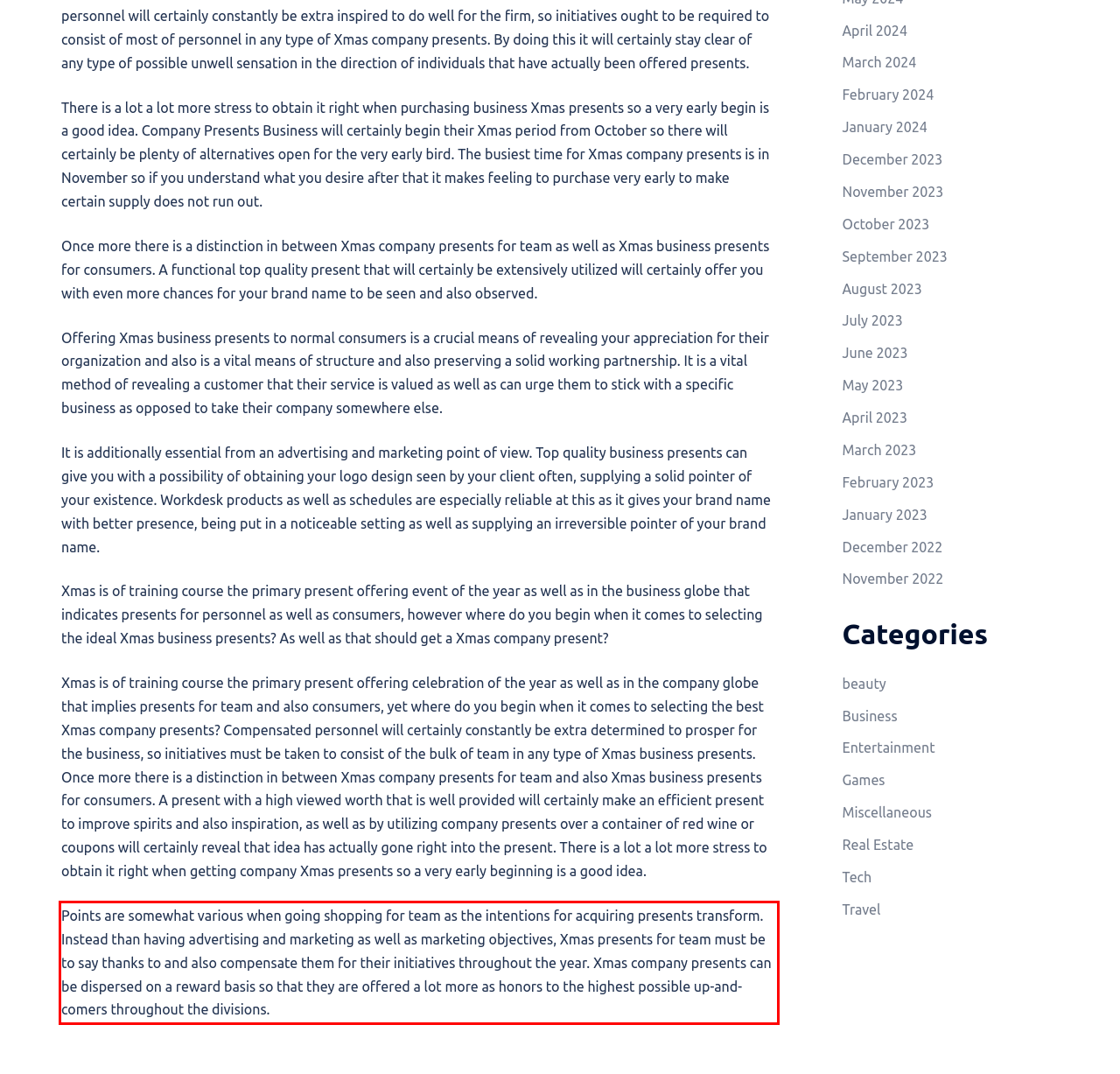Look at the screenshot of the webpage, locate the red rectangle bounding box, and generate the text content that it contains.

Points are somewhat various when going shopping for team as the intentions for acquiring presents transform. Instead than having advertising and marketing as well as marketing objectives, Xmas presents for team must be to say thanks to and also compensate them for their initiatives throughout the year. Xmas company presents can be dispersed on a reward basis so that they are offered a lot more as honors to the highest possible up-and-comers throughout the divisions.